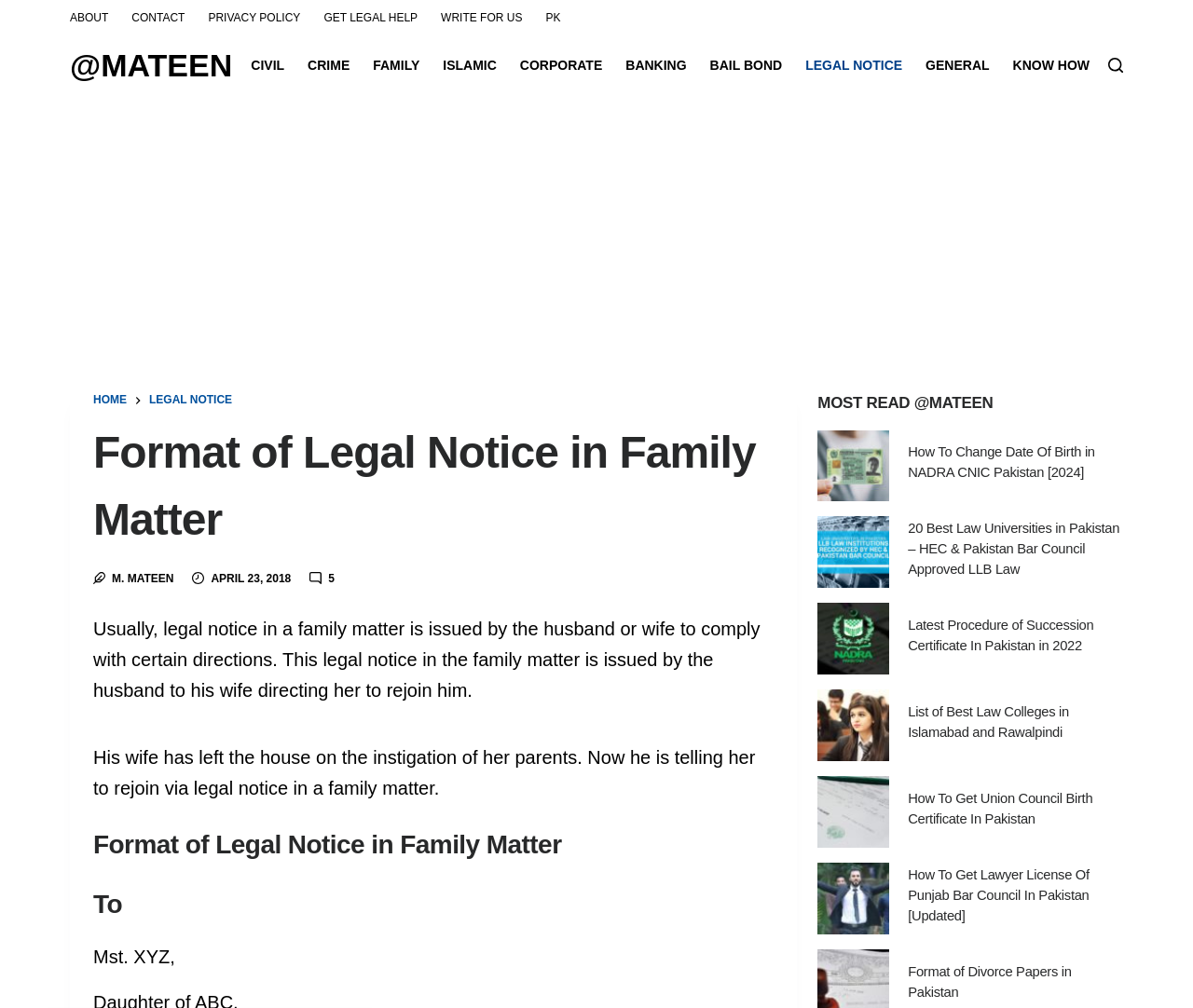Please find and report the bounding box coordinates of the element to click in order to perform the following action: "Read the 'Format of Legal Notice in Family Matter' article". The coordinates should be expressed as four float numbers between 0 and 1, in the format [left, top, right, bottom].

[0.078, 0.416, 0.648, 0.549]